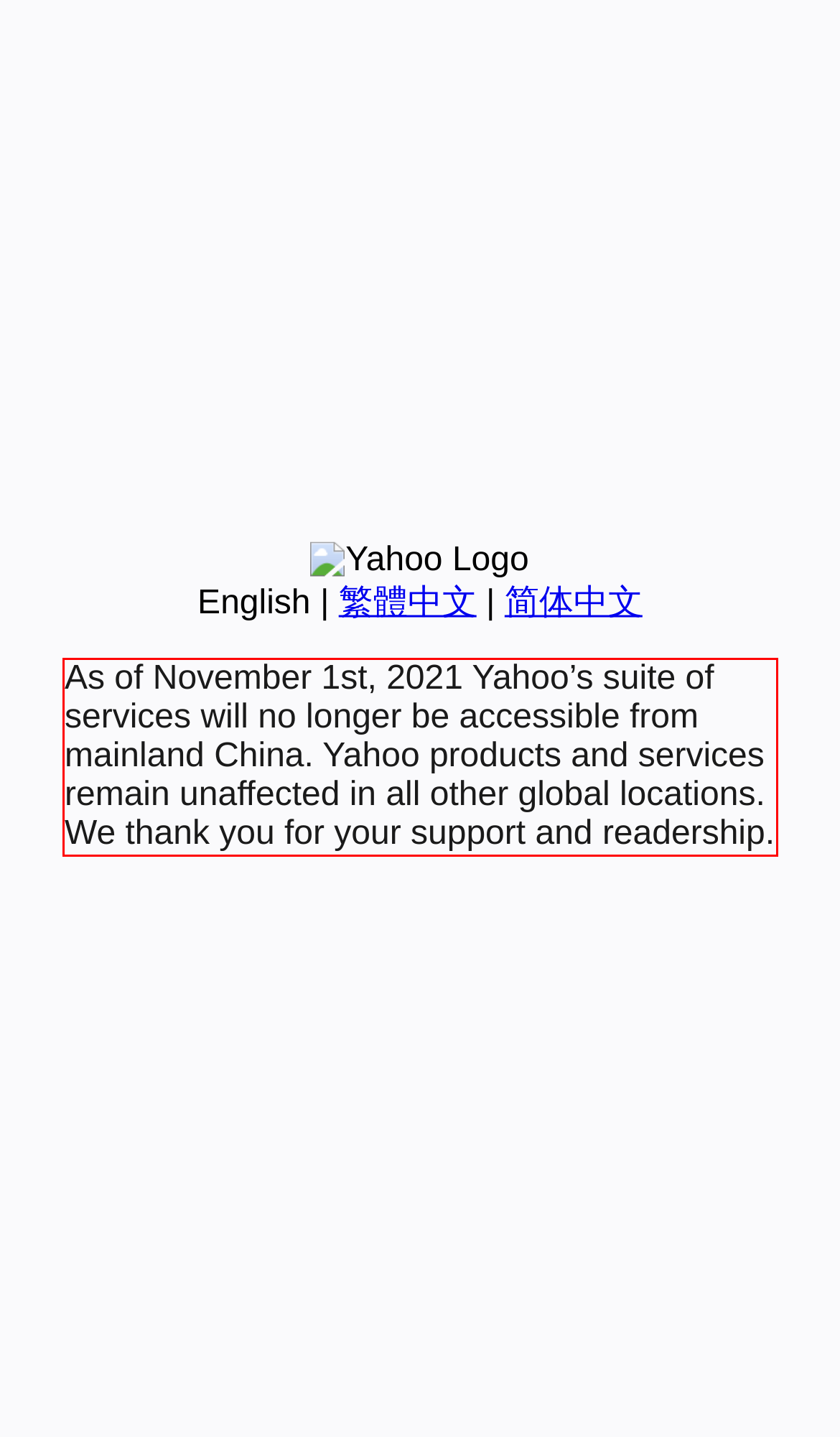Please identify and extract the text content from the UI element encased in a red bounding box on the provided webpage screenshot.

As of November 1st, 2021 Yahoo’s suite of services will no longer be accessible from mainland China. Yahoo products and services remain unaffected in all other global locations. We thank you for your support and readership.